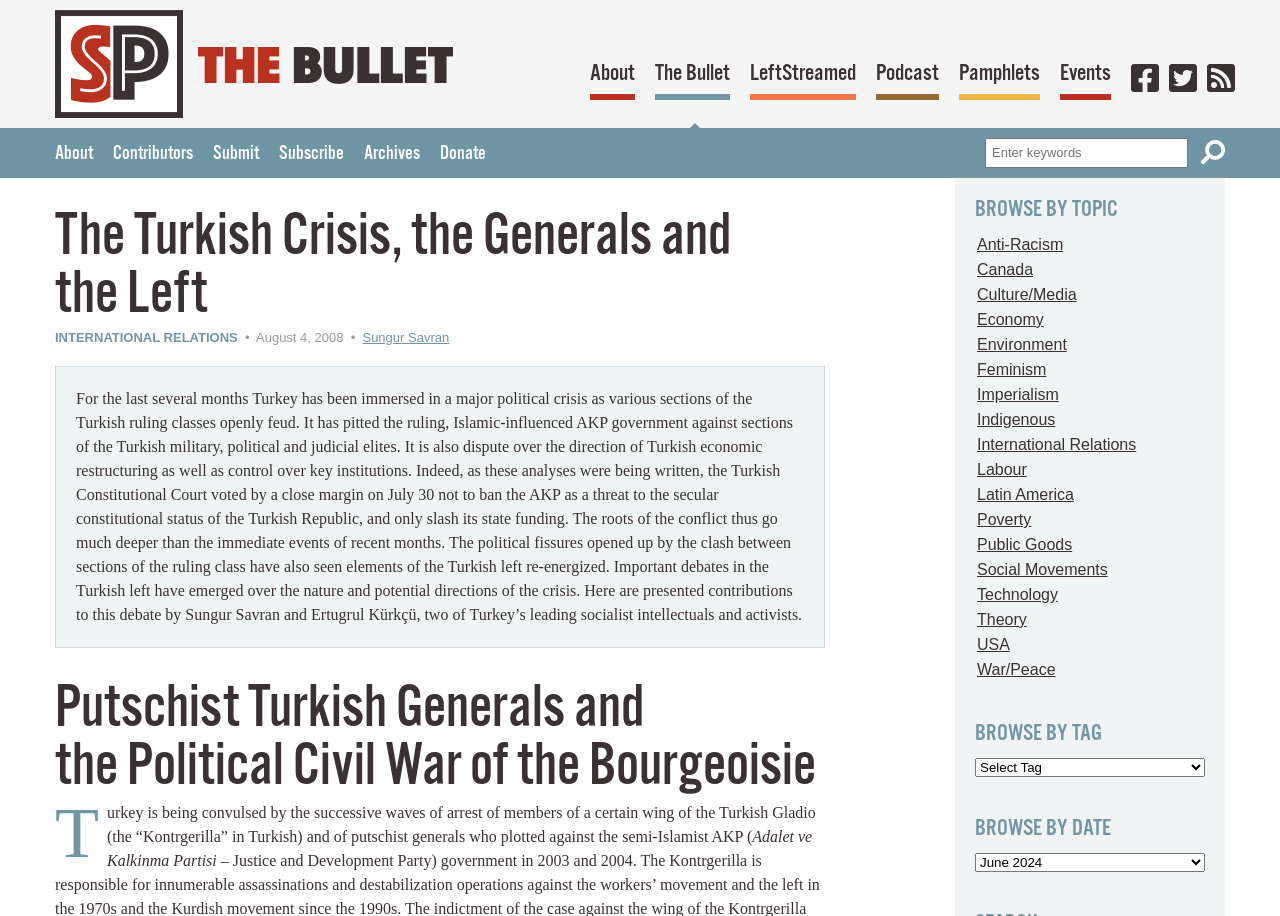What is the topic of the article?
Based on the screenshot, respond with a single word or phrase.

Turkish Crisis